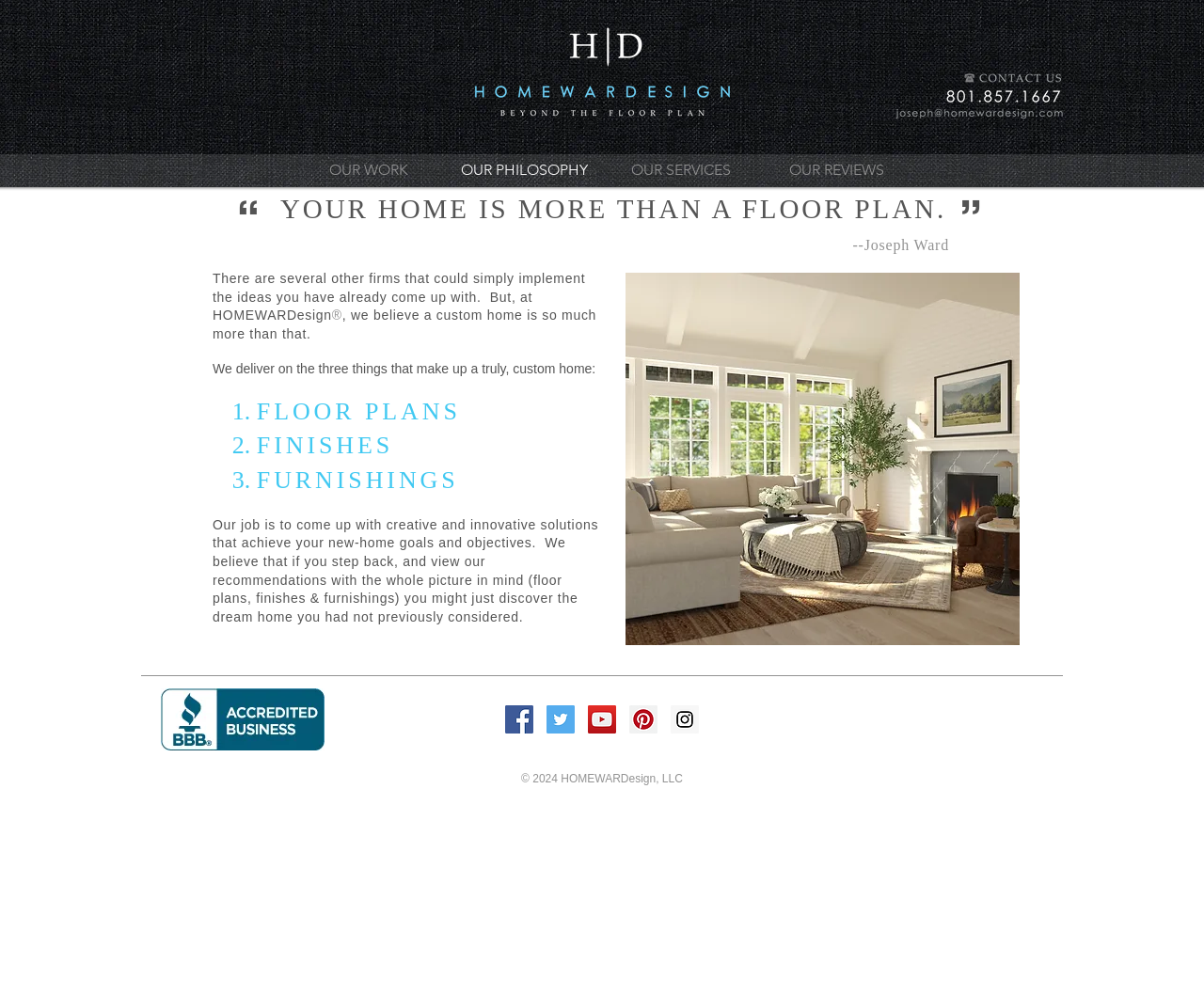Describe all visible elements and their arrangement on the webpage.

This webpage is about HOMEWARDesign's philosophy. At the top left, there is a logo image of HD-Logo.png, and at the top right, there is a link image of Contact-Us.png. Below these images, there is a main section that occupies most of the page. 

In the main section, there are several headings. The first heading is about Joseph Ward, and the second heading is "YOUR HOME IS MORE THAN A FLOOR PLAN." Below these headings, there is a navigation menu with four links: "OUR WORK", "OUR PHILOSOPHY", "OUR SERVICES", and "OUR REVIEWS". 

The main content of the page is a philosophical passage about custom home design. It explains that HOMEWARDesign believes a custom home is more than just implementing ideas, and they deliver on three things: floor plans, finishes, and furnishings. These three points are listed with markers. 

Below the passage, there is an image of a family room, which is likely an example of their custom home design work. At the bottom of the page, there is a social bar with links to Facebook, Twitter, YouTube, Pinterest, and Instagram. Finally, at the very bottom, there is a copyright notice stating "© 2024 HOMEWARDesign, LLC".